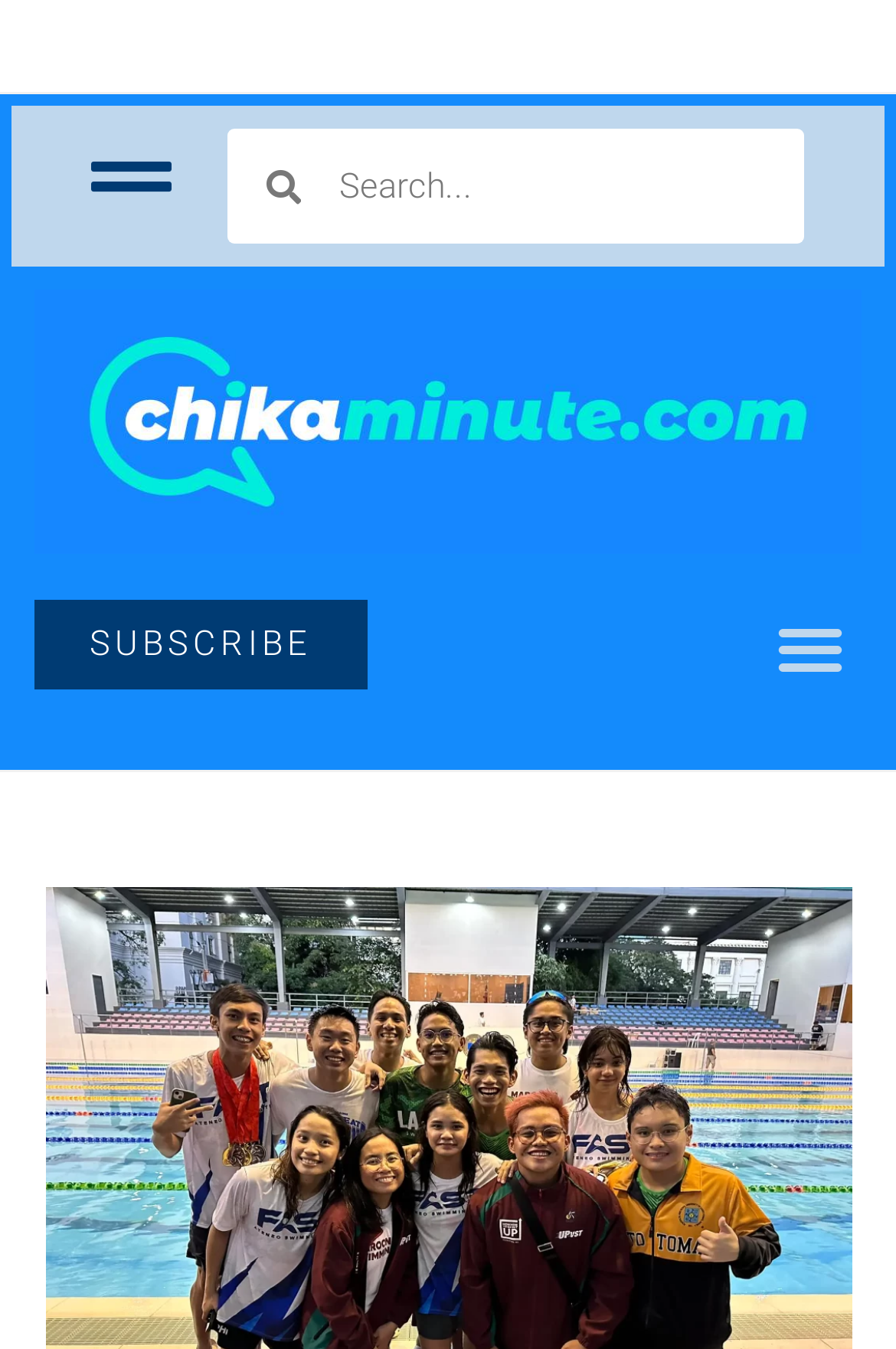Based on the provided description, "parent_node: Search name="s" placeholder="Search..."", find the bounding box of the corresponding UI element in the screenshot.

[0.336, 0.095, 0.898, 0.181]